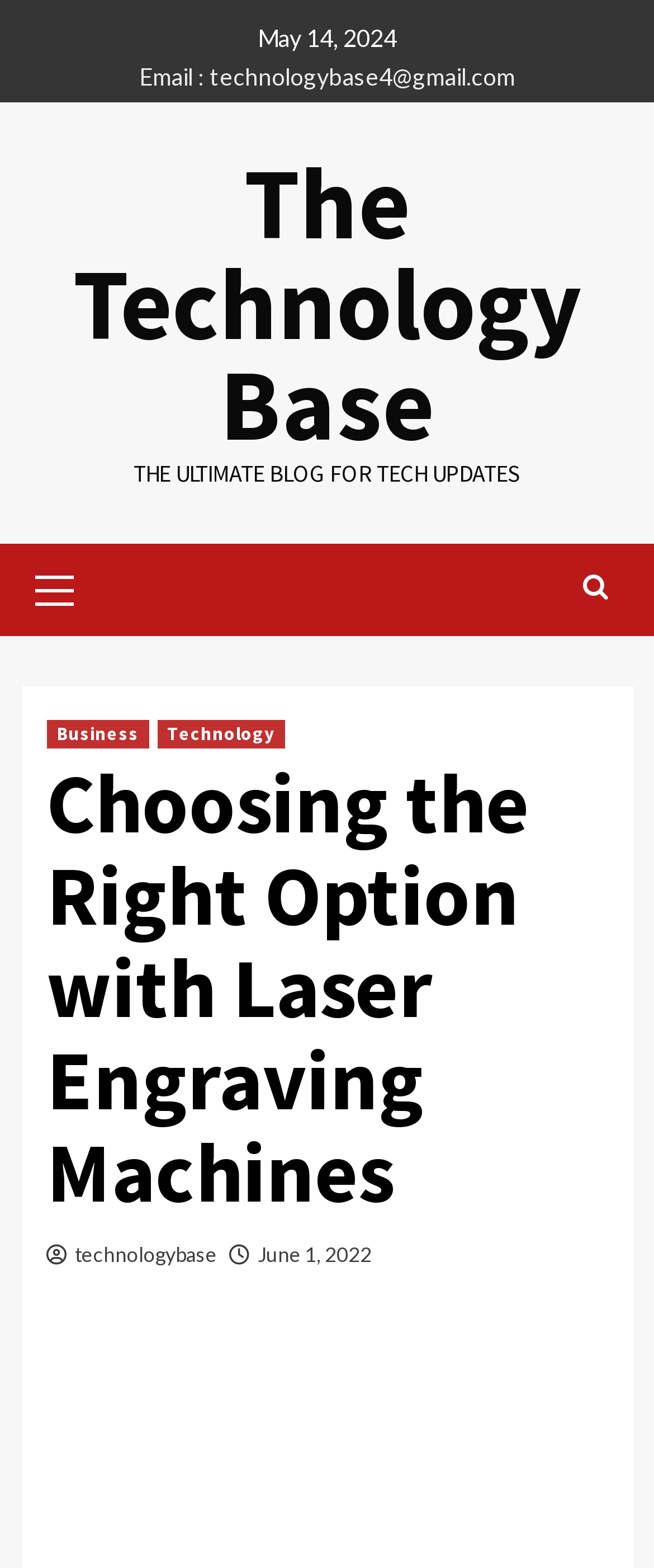Using the webpage screenshot and the element description Primary Menu, determine the bounding box coordinates. Specify the coordinates in the format (top-left x, top-left y, bottom-right x, bottom-right y) with values ranging from 0 to 1.

[0.032, 0.347, 0.135, 0.401]